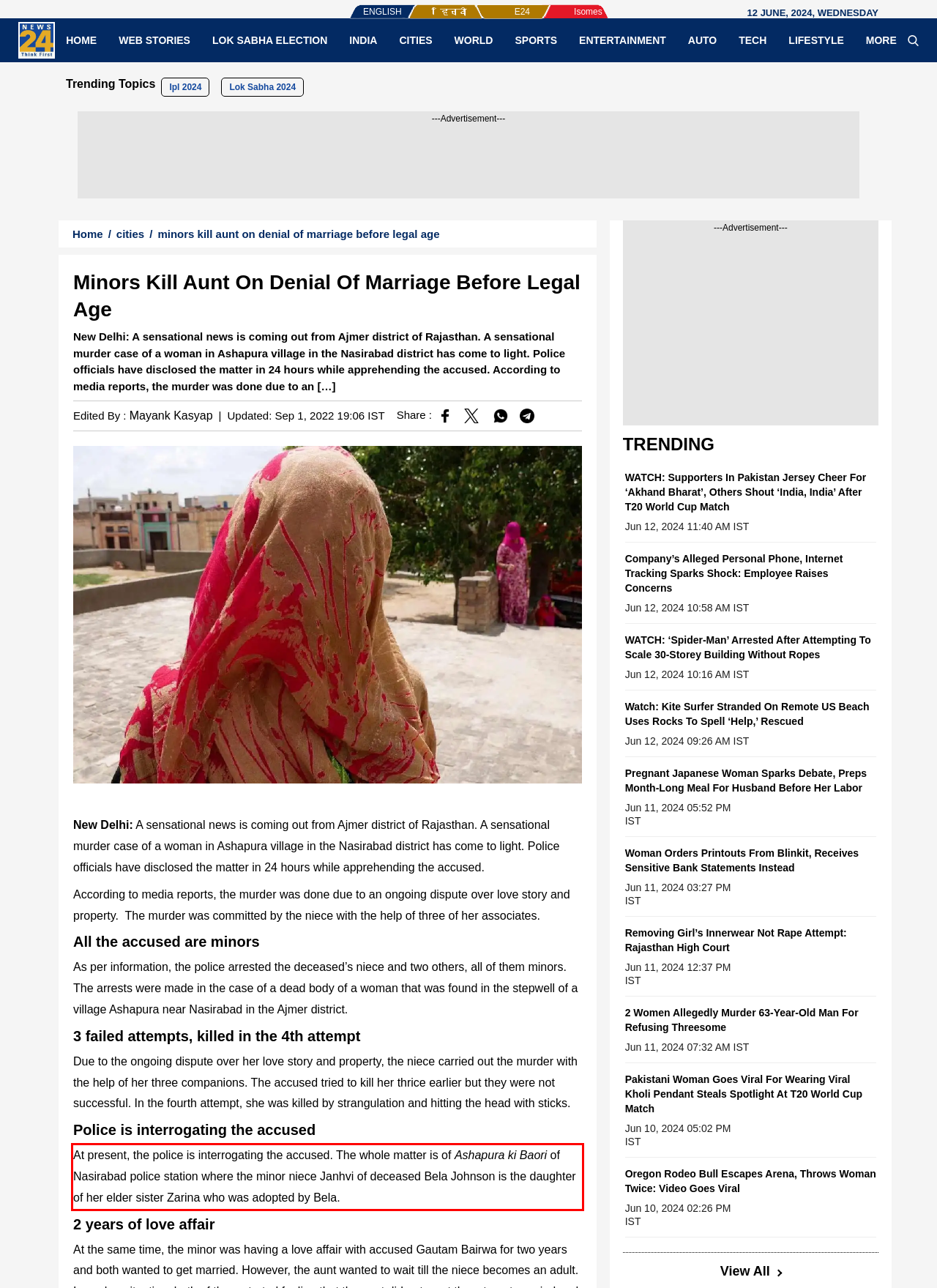Please examine the webpage screenshot and extract the text within the red bounding box using OCR.

At present, the police is interrogating the accused. The whole matter is of Ashapura ki Baori of Nasirabad police station where the minor niece Janhvi of deceased Bela Johnson is the daughter of her elder sister Zarina who was adopted by Bela.